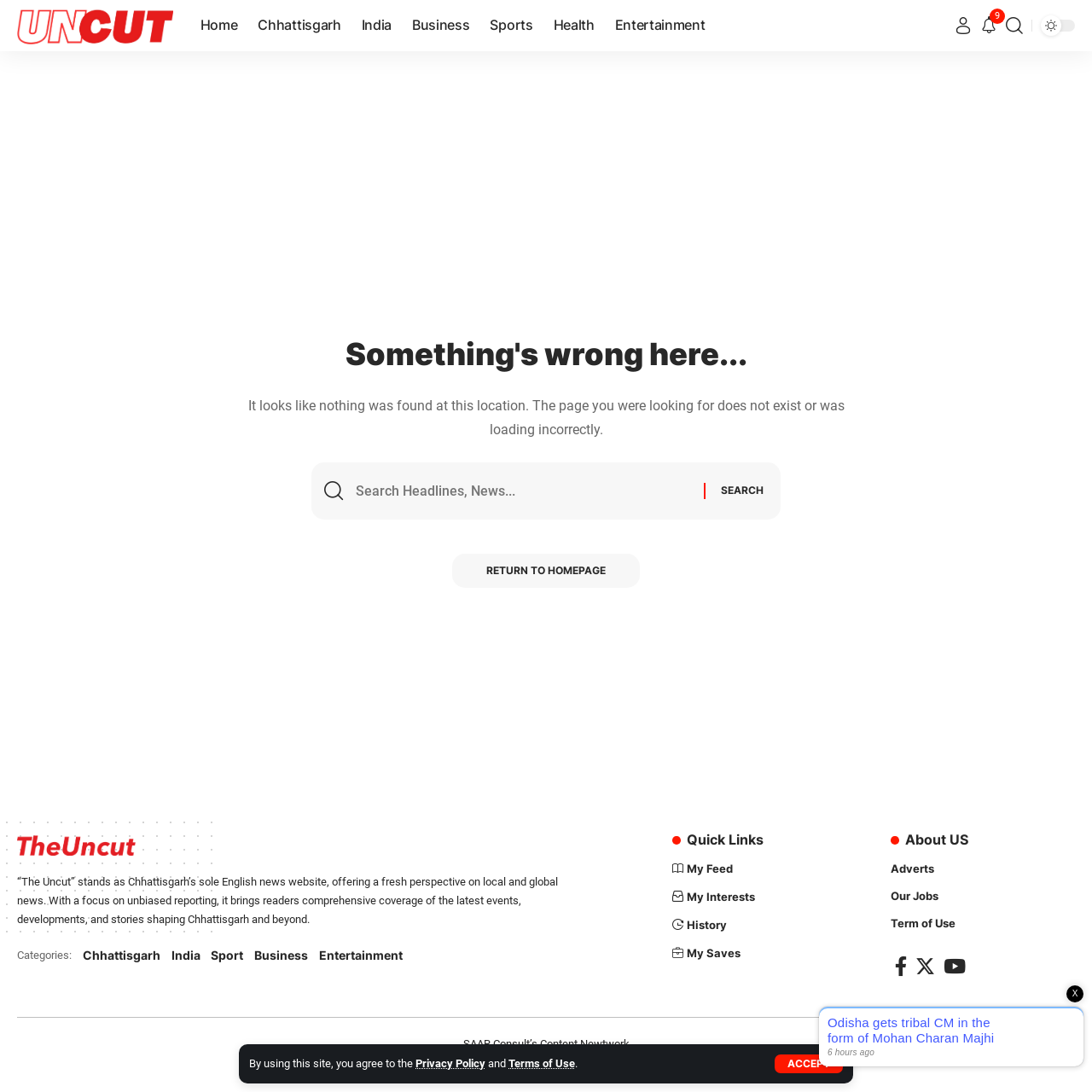Please find the bounding box coordinates of the element that must be clicked to perform the given instruction: "Search for news". The coordinates should be four float numbers from 0 to 1, i.e., [left, top, right, bottom].

[0.921, 0.01, 0.937, 0.037]